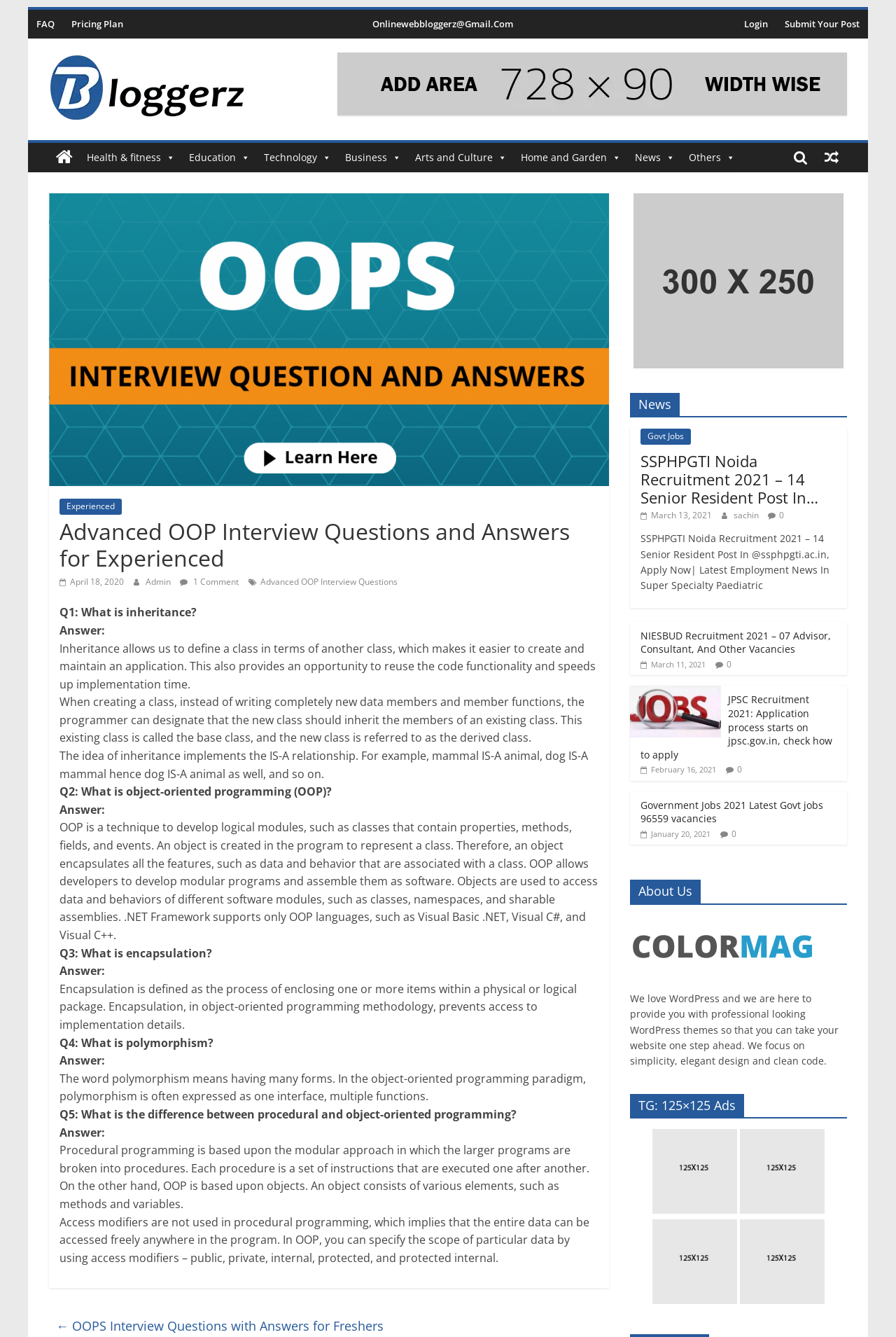What is the date of the second news article?
Respond with a short answer, either a single word or a phrase, based on the image.

March 13, 2021